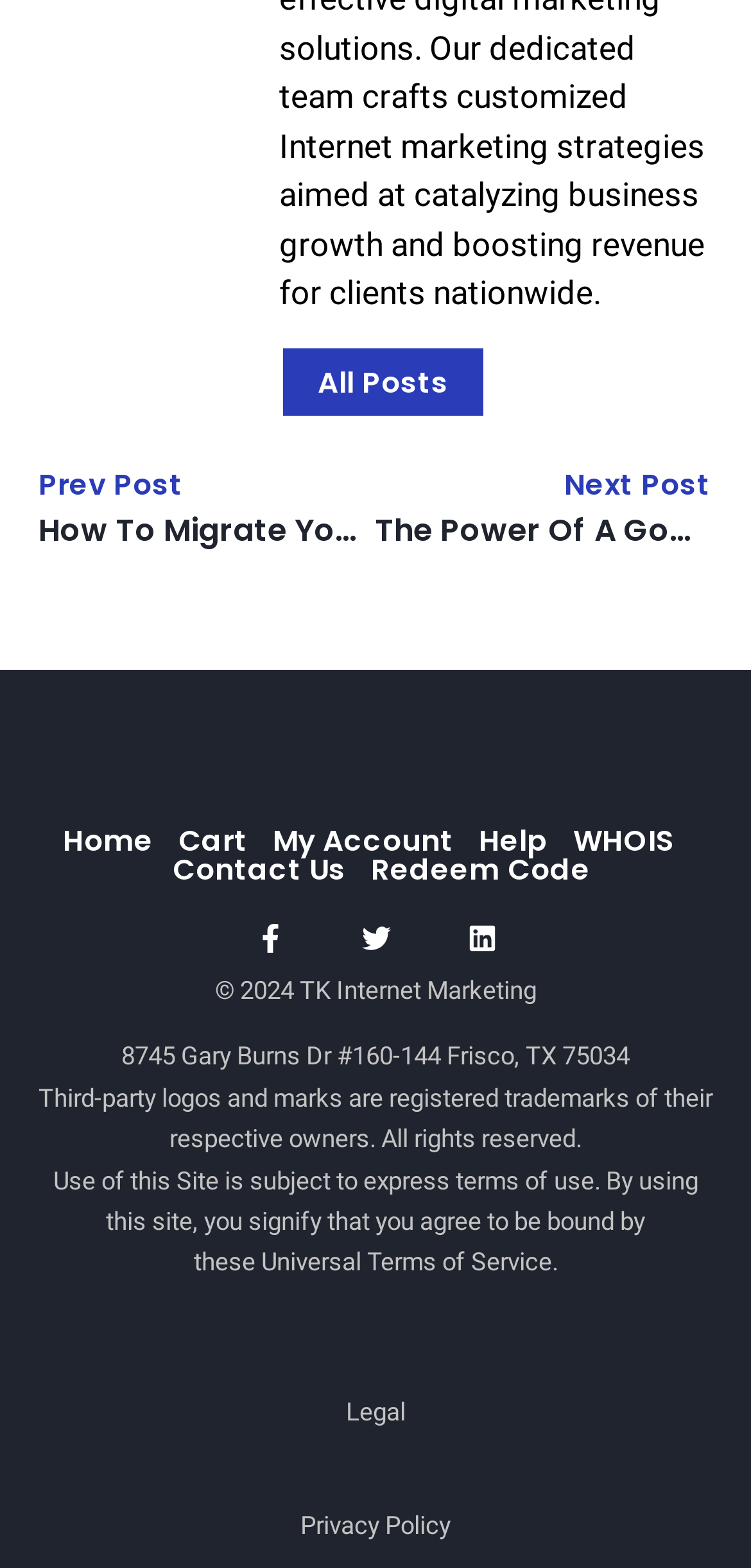Determine the bounding box coordinates in the format (top-left x, top-left y, bottom-right x, bottom-right y). Ensure all values are floating point numbers between 0 and 1. Identify the bounding box of the UI element described by: Cart

[0.238, 0.527, 0.33, 0.545]